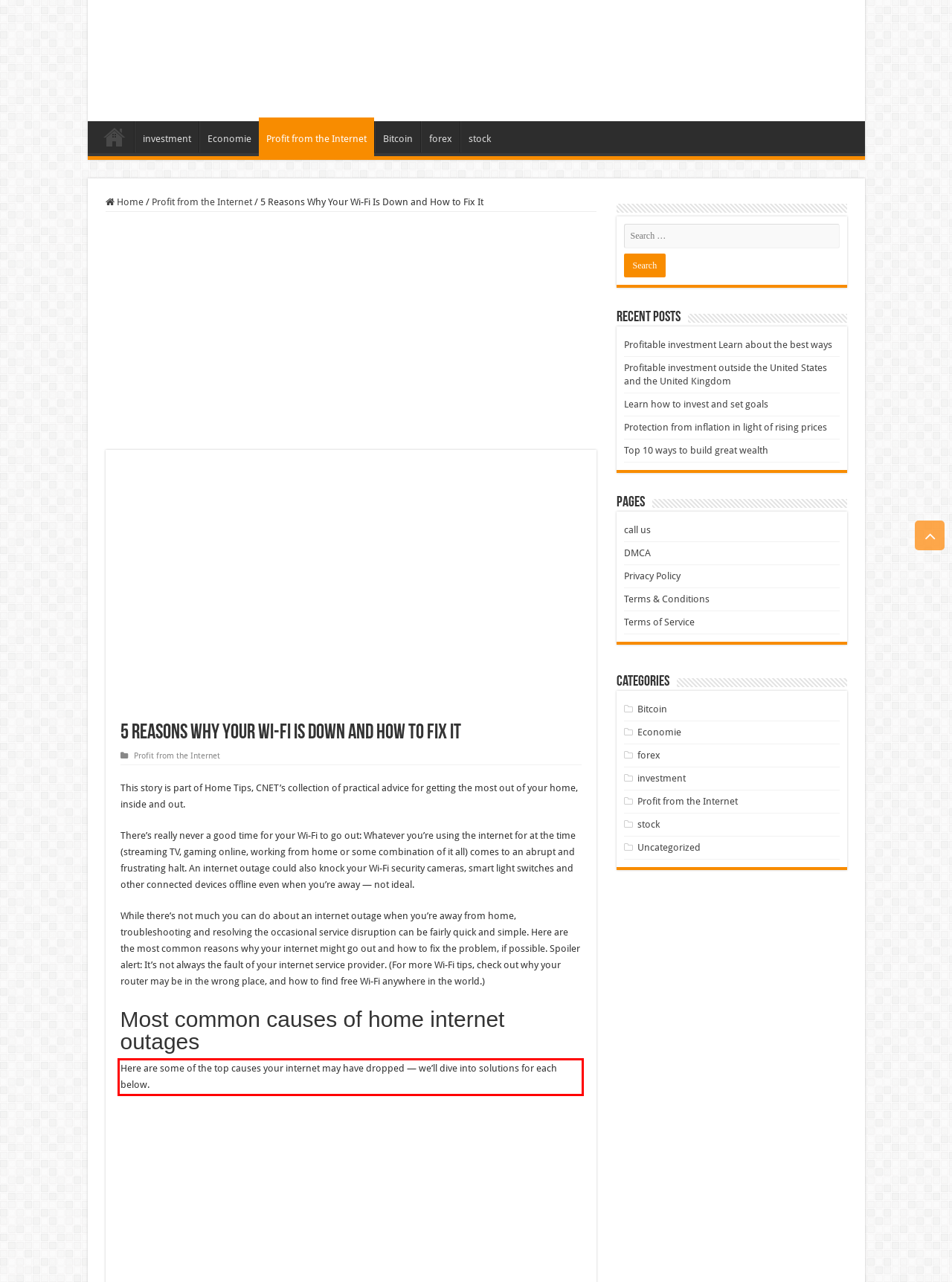Examine the screenshot of the webpage, locate the red bounding box, and perform OCR to extract the text contained within it.

Here are some of the top causes your internet may have dropped — we’ll dive into solutions for each below.